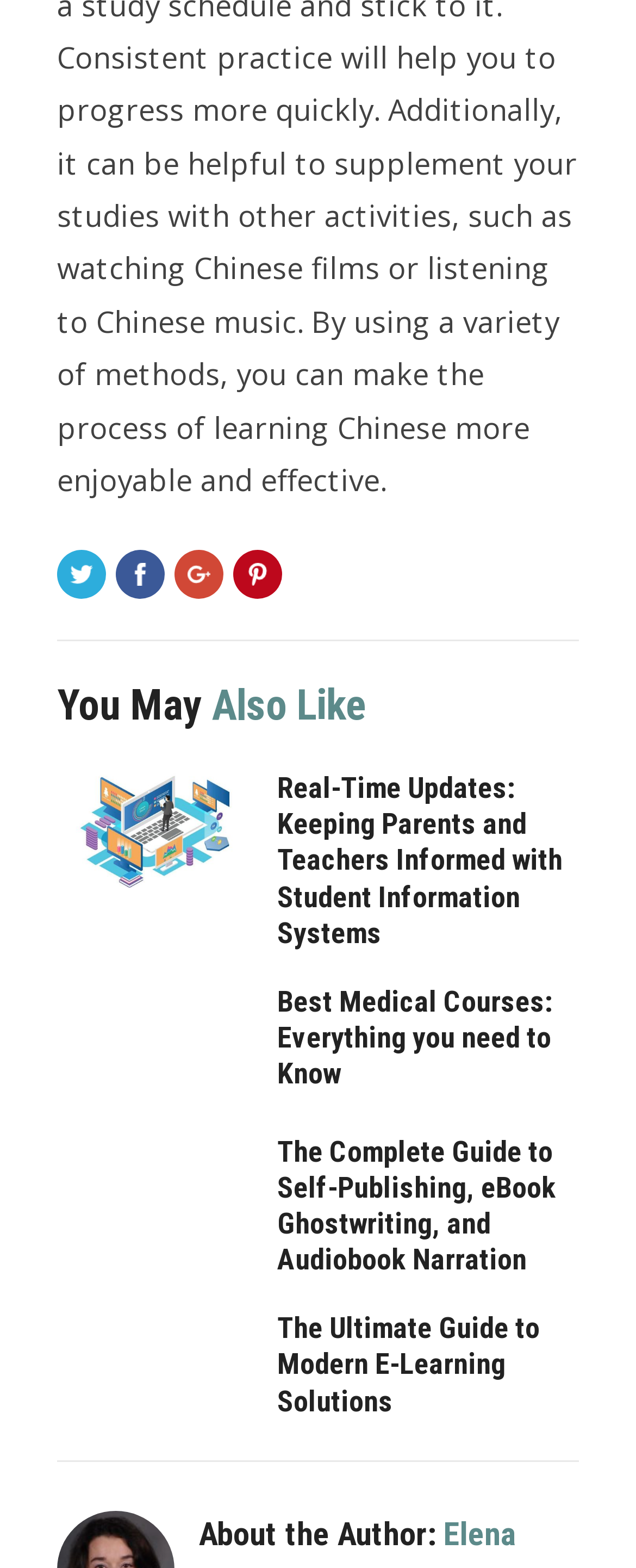Who is the author of the webpage?
Give a one-word or short phrase answer based on the image.

Elena